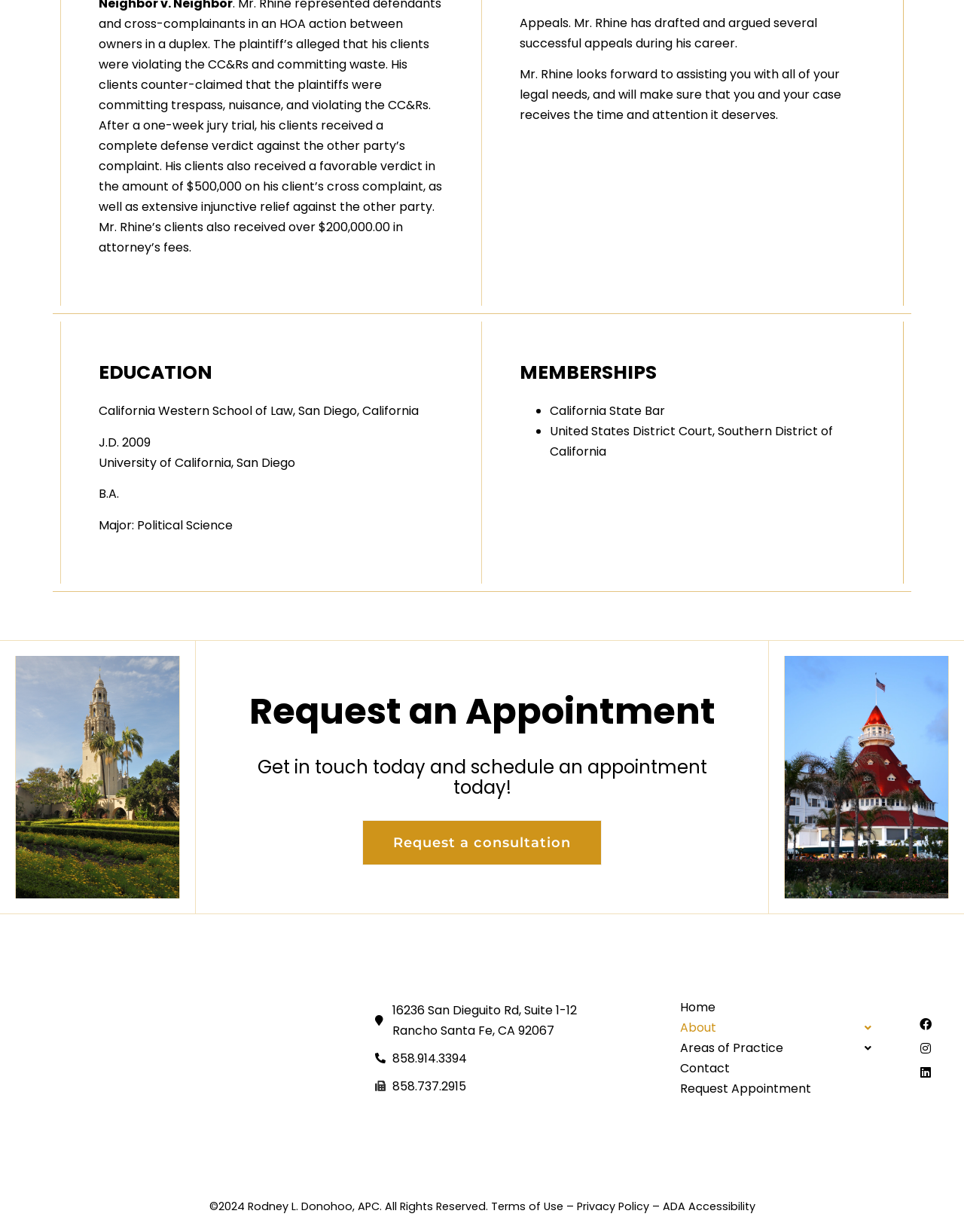What is Mr. Rhine's profession?
Please provide a single word or phrase answer based on the image.

Lawyer